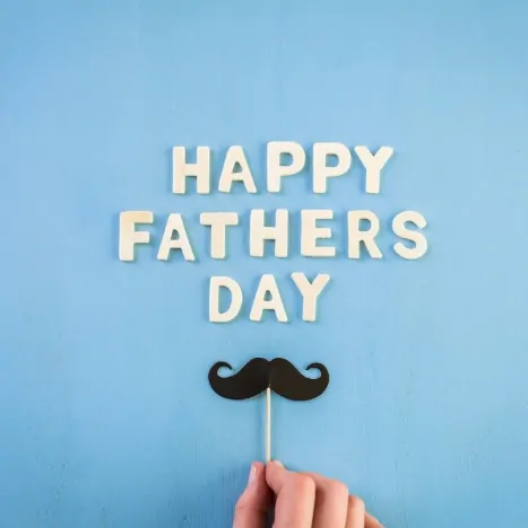What is the tone of the image?
Using the image, provide a detailed and thorough answer to the question.

The caption describes the image as having a lighthearted and celebratory tone, which is perfect for honoring fathers on their special day, suggesting that the overall atmosphere of the image is joyful and festive.